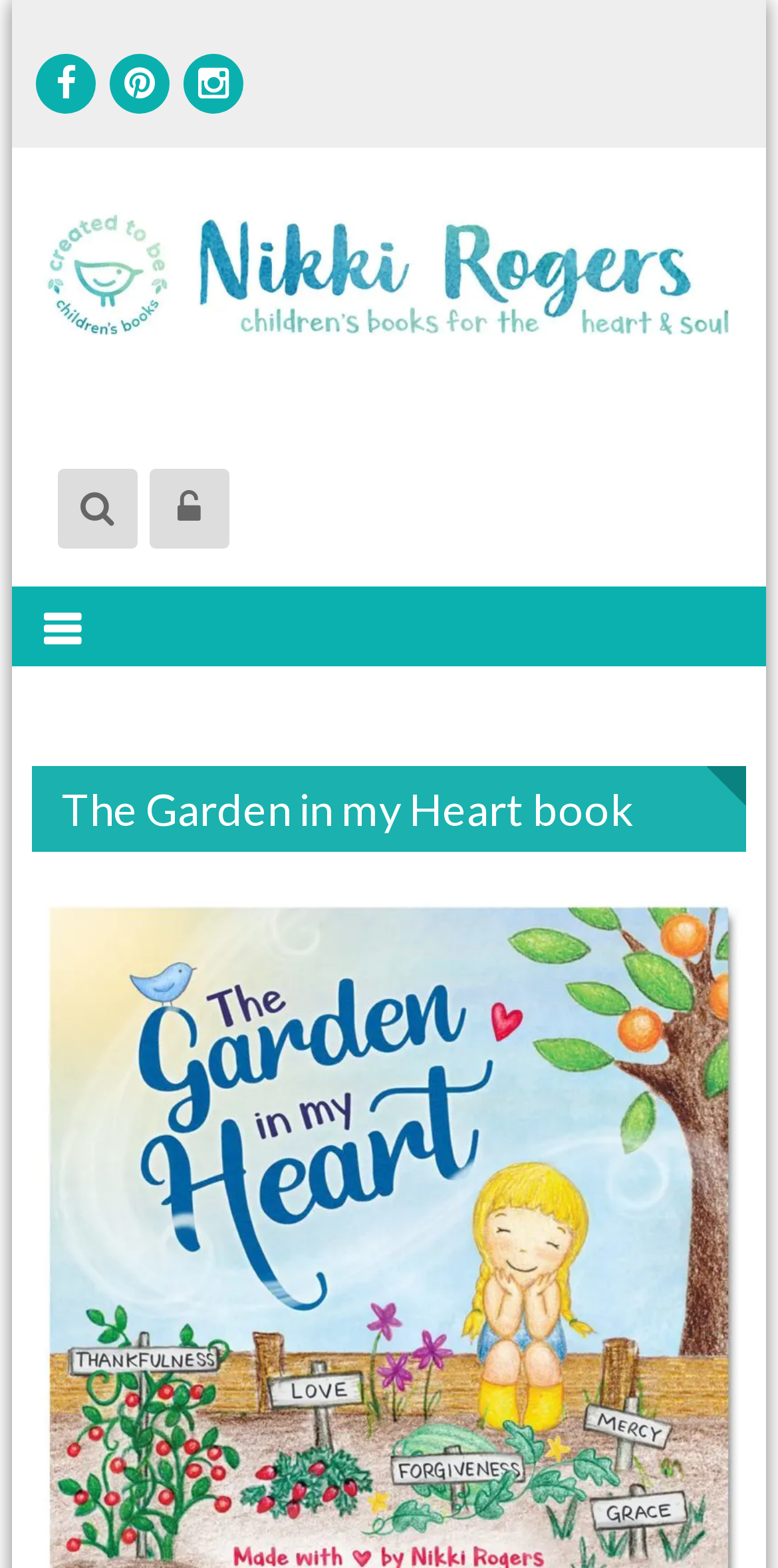Review the image closely and give a comprehensive answer to the question: What is the title of the header?

The header has the text 'The Garden in my Heart book' and its bounding box coordinates are [0.041, 0.489, 0.959, 0.543], which indicates that it is the title of the header.